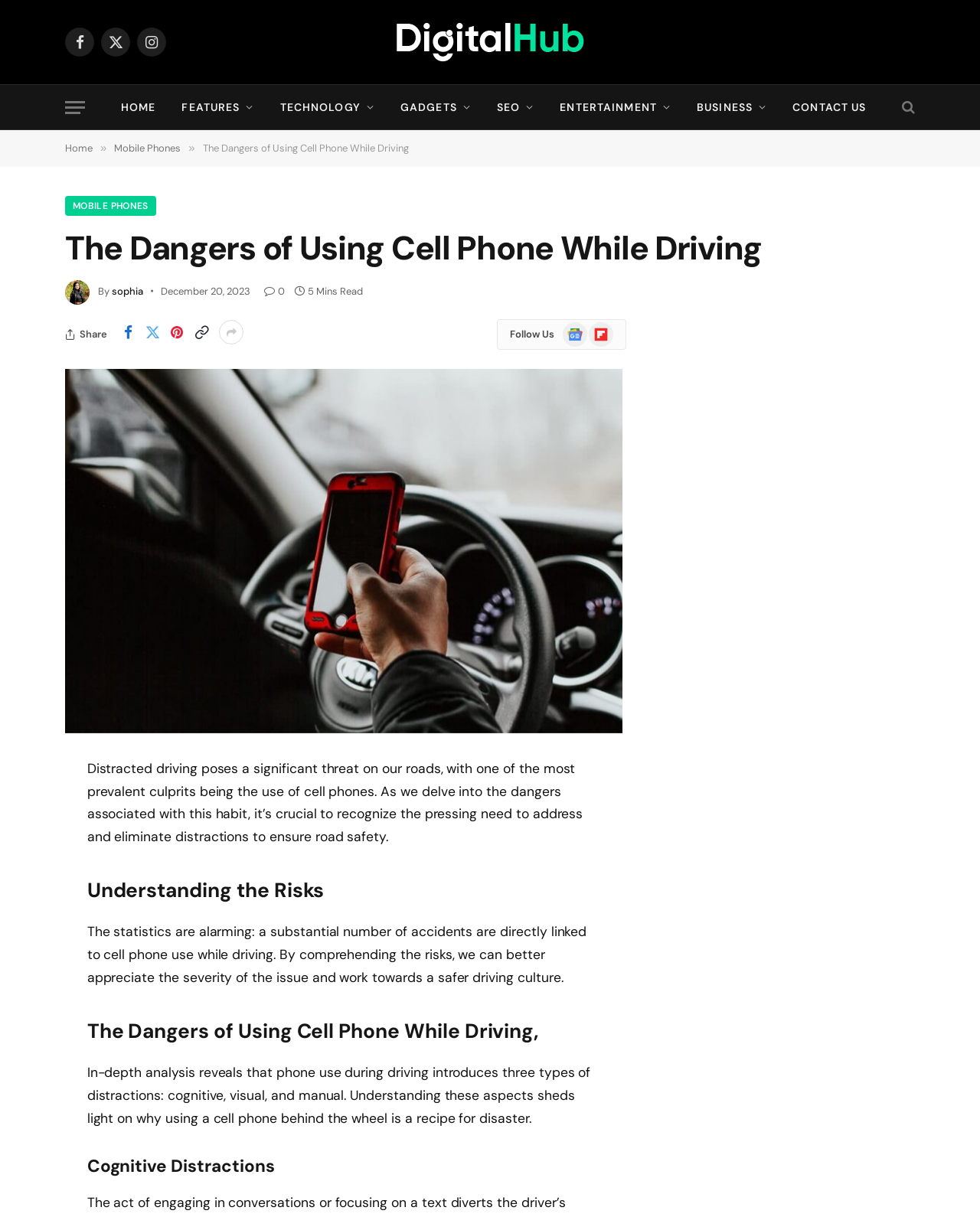Find the bounding box coordinates for the UI element that matches this description: "Copy Link".

[0.194, 0.263, 0.217, 0.283]